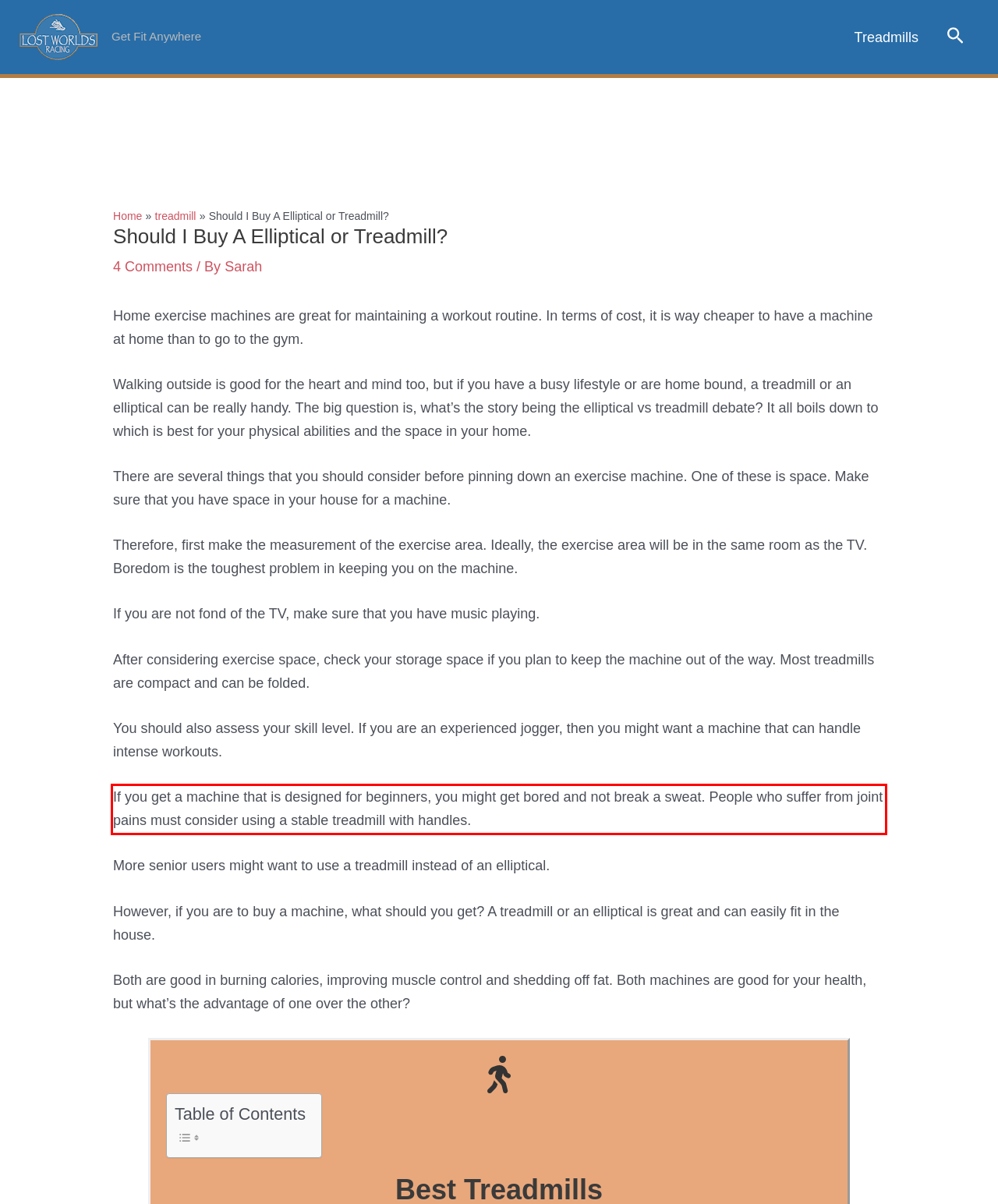Observe the screenshot of the webpage, locate the red bounding box, and extract the text content within it.

If you get a machine that is designed for beginners, you might get bored and not break a sweat. People who suffer from joint pains must consider using a stable treadmill with handles.